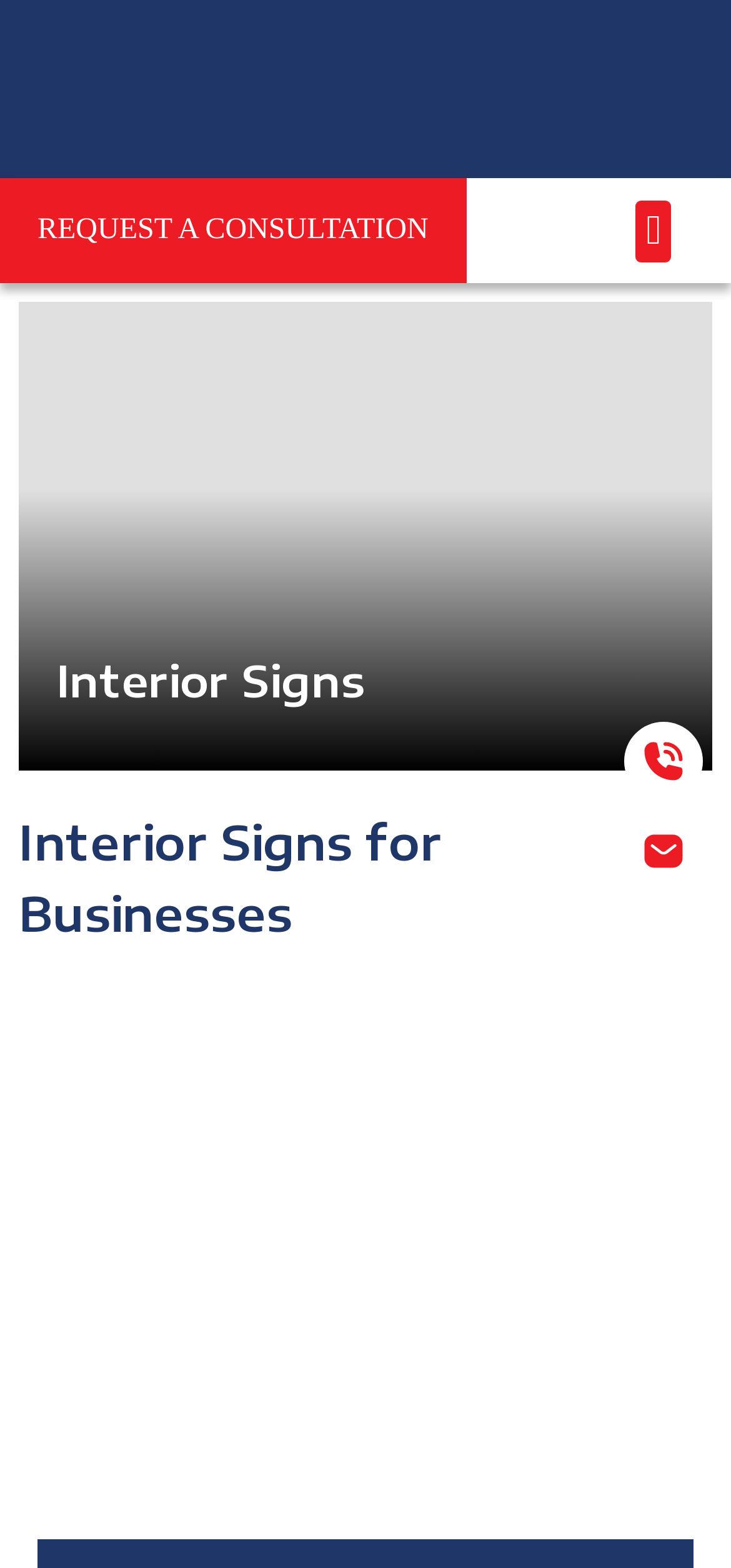Identify the headline of the webpage and generate its text content.

Interior Signs for Businesses